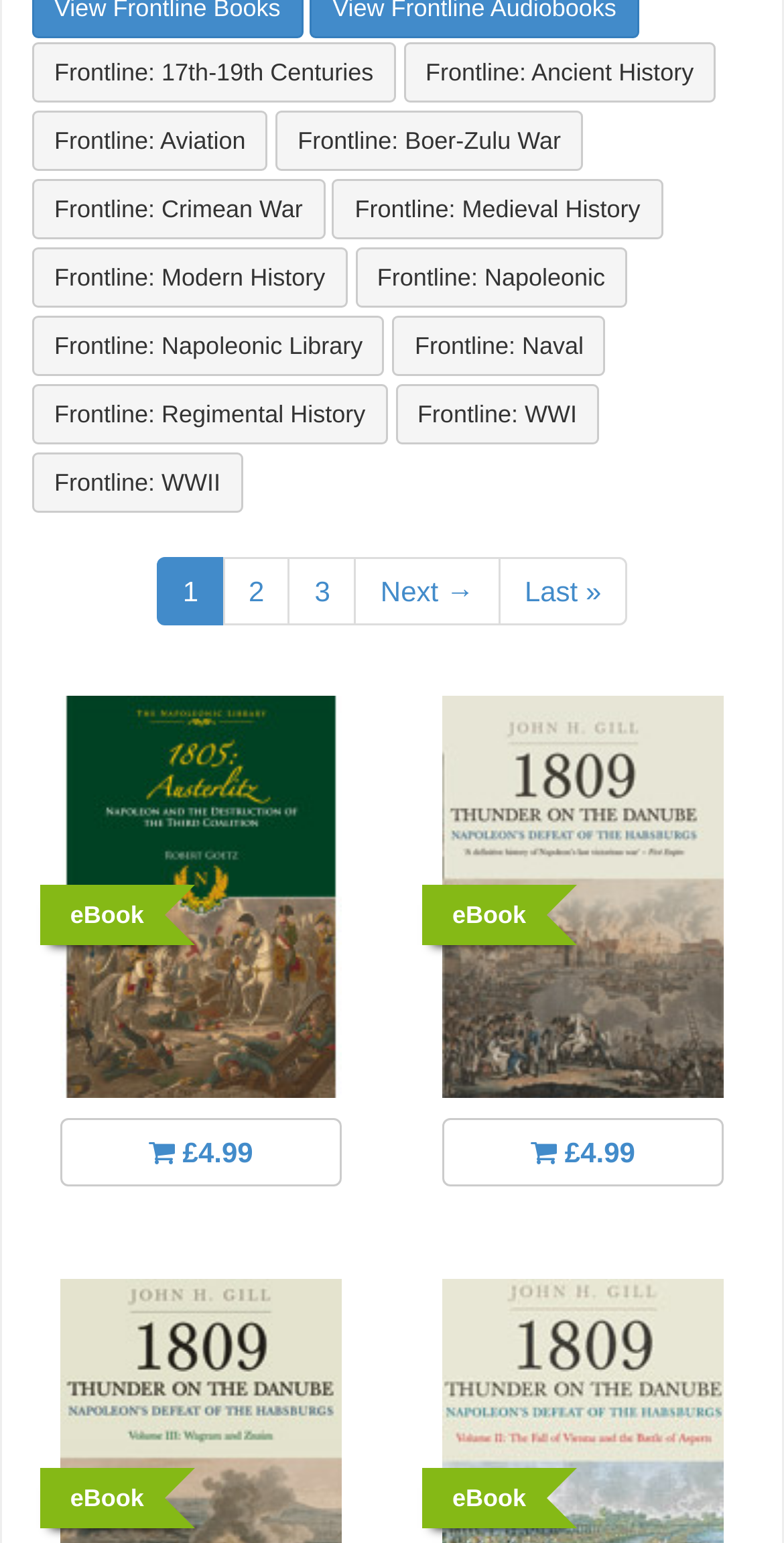Please identify the bounding box coordinates of the clickable element to fulfill the following instruction: "Search in OneSearch@IU". The coordinates should be four float numbers between 0 and 1, i.e., [left, top, right, bottom].

None